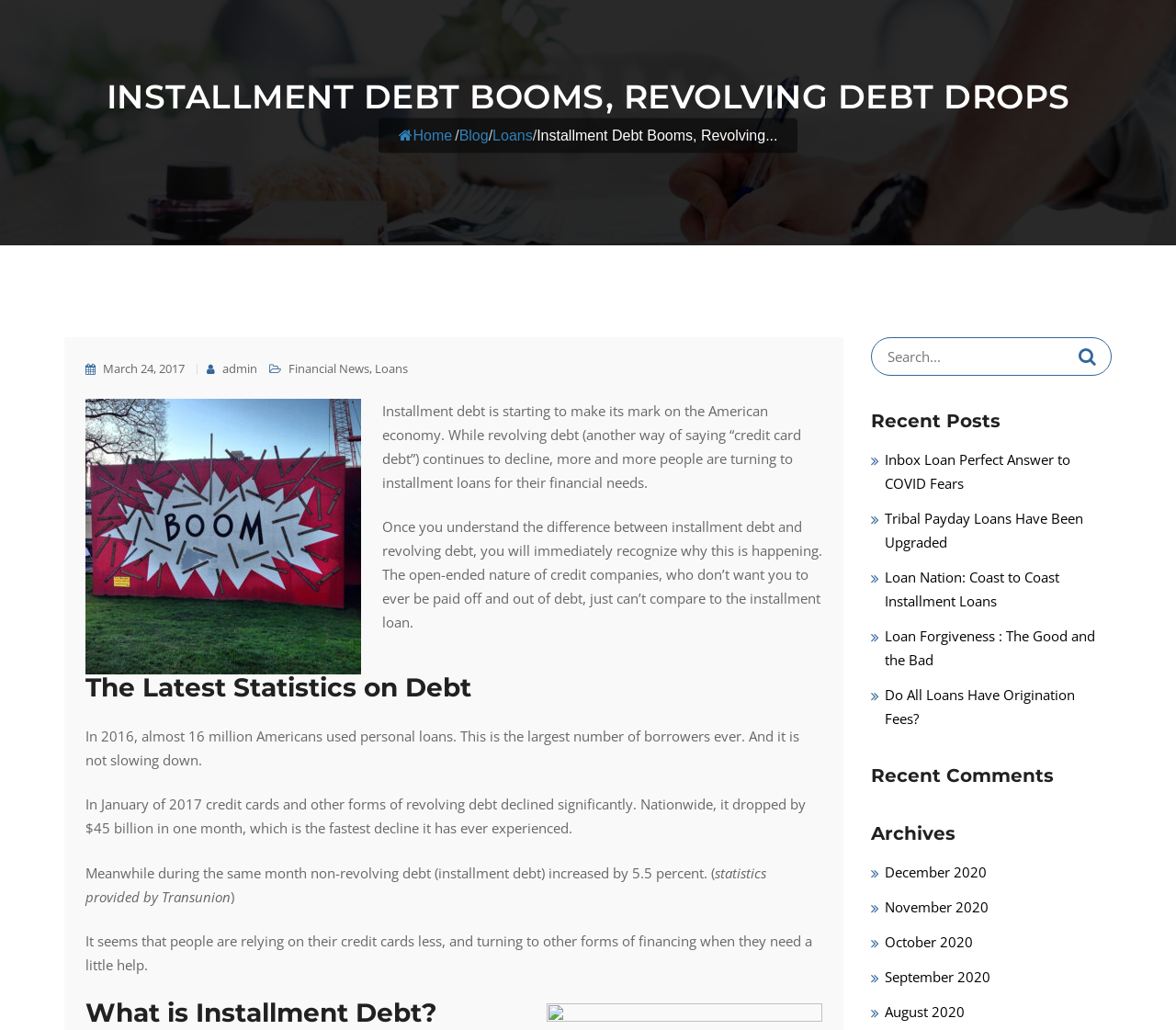Describe every aspect of the webpage in a detailed manner.

This webpage is about installment debt and revolving debt, with a focus on the increasing trend of installment debt in the American economy. At the top of the page, there is a large image that spans the entire width of the page. Below the image, there is a heading that reads "INSTALLMENT DEBT BOOMS, REVOLVING DEBT DROPS" in a prominent font size.

To the top-right of the page, there are several links, including "Home", "Blog", and "Category Name", which is a dropdown menu with a link to "Loans". Below these links, there is a paragraph of text that summarizes the article, followed by the date "March 24, 2017" and links to "admin", "Financial News", and "Loans".

The main content of the page is divided into several sections. The first section discusses the difference between installment debt and revolving debt, with two paragraphs of text explaining the benefits of installment loans. Below this section, there is a heading that reads "The Latest Statistics on Debt", followed by three paragraphs of text that provide statistics on the increasing trend of installment debt and the decline of revolving debt.

Further down the page, there is a section with a heading that reads "What is Installment Debt?", followed by a search bar with a button and a heading that reads "Recent Posts". Below the search bar, there are five links to recent posts, including "Inbox Loan Perfect Answer to COVID Fears" and "Loan Forgiveness : The Good and the Bad".

To the right of the main content, there are several sections, including "Recent Comments" and "Archives", which lists links to past months, including December 2020, November 2020, and October 2020.